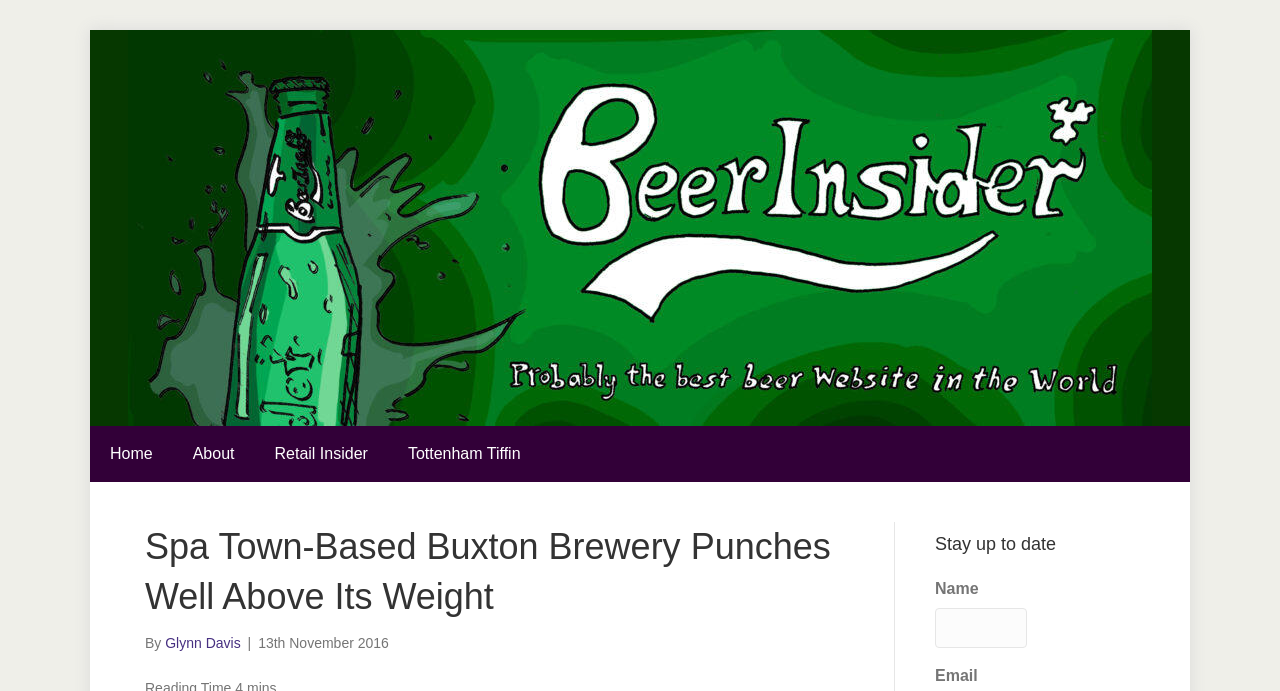Predict the bounding box coordinates for the UI element described as: "Retail Insider". The coordinates should be four float numbers between 0 and 1, presented as [left, top, right, bottom].

[0.199, 0.616, 0.303, 0.698]